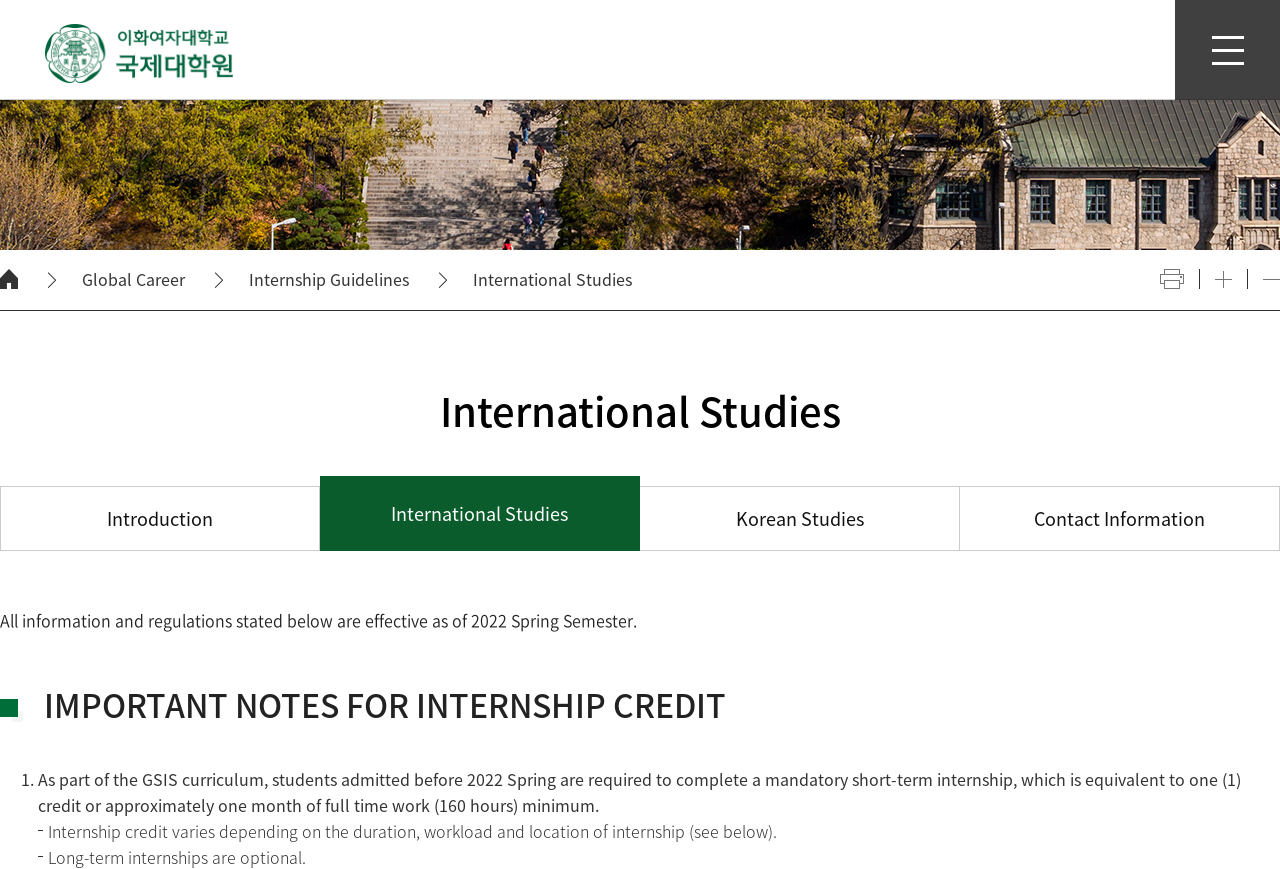Bounding box coordinates are specified in the format (top-left x, top-left y, bottom-right x, bottom-right y). All values are floating point numbers bounded between 0 and 1. Please provide the bounding box coordinate of the region this sentence describes: title="바로가기"

[0.035, 0.028, 0.184, 0.096]